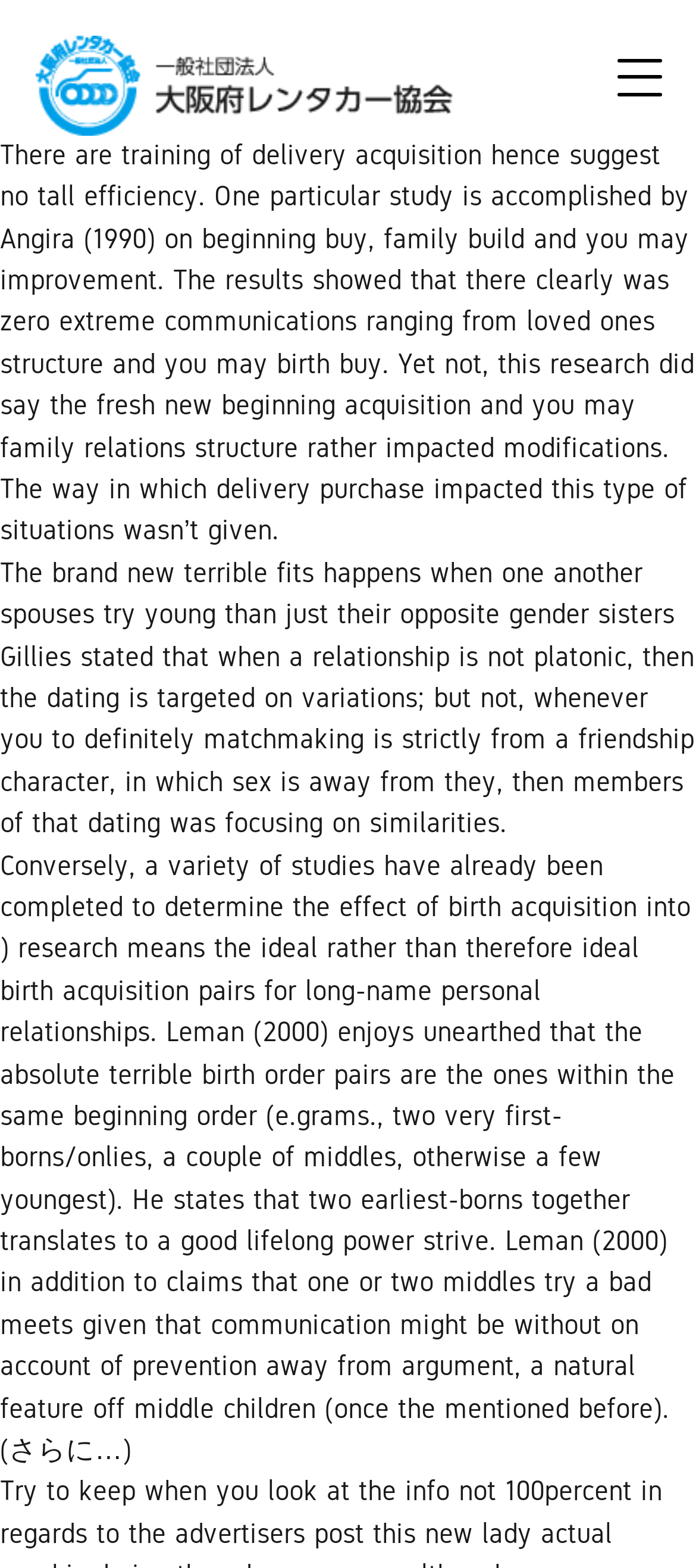Answer the question using only one word or a concise phrase: What does Gillies say about non-platonic relationships?

Focused on differences